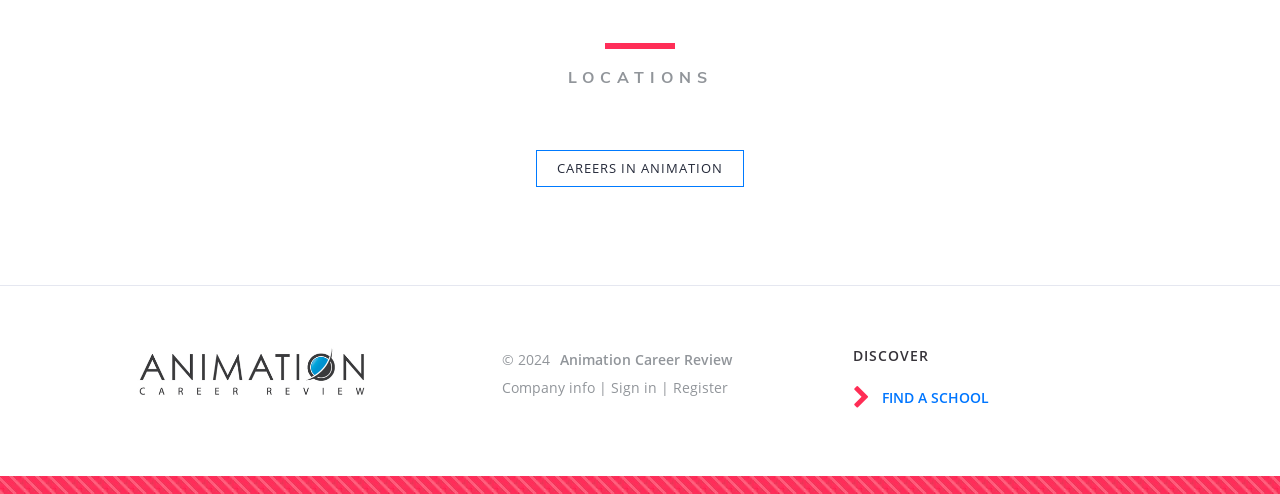What is the main category of the webpage?
From the details in the image, answer the question comprehensively.

The webpage has a heading 'CAREERS IN ANIMATION' and another heading 'DISCOVER' which suggests that the main category of the webpage is related to animation.